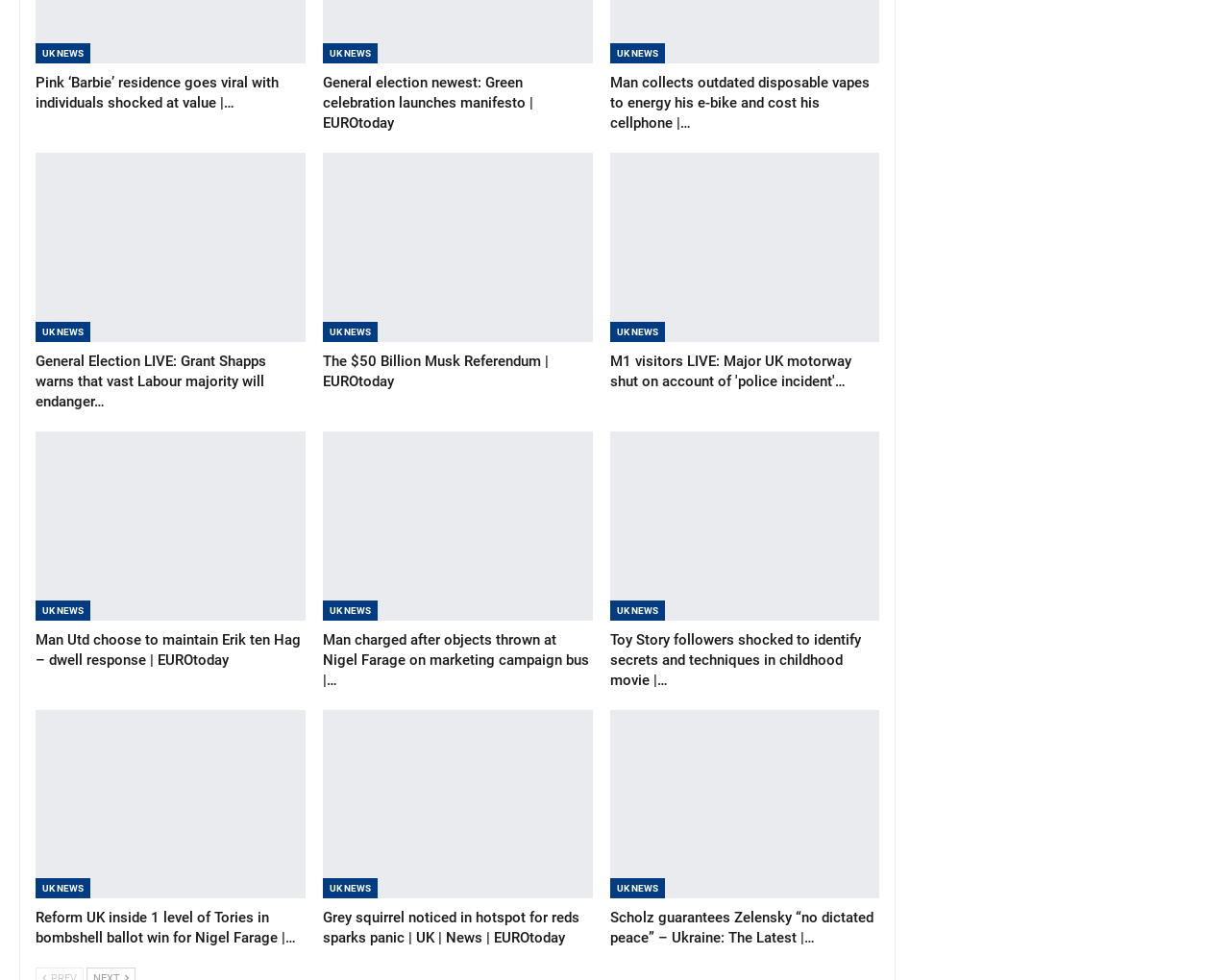Please provide a brief answer to the question using only one word or phrase: 
What is the type of election mentioned in the article 'General Election LIVE: Grant Shapps warns that vast Labour majority will endanger Britain'?

General Election